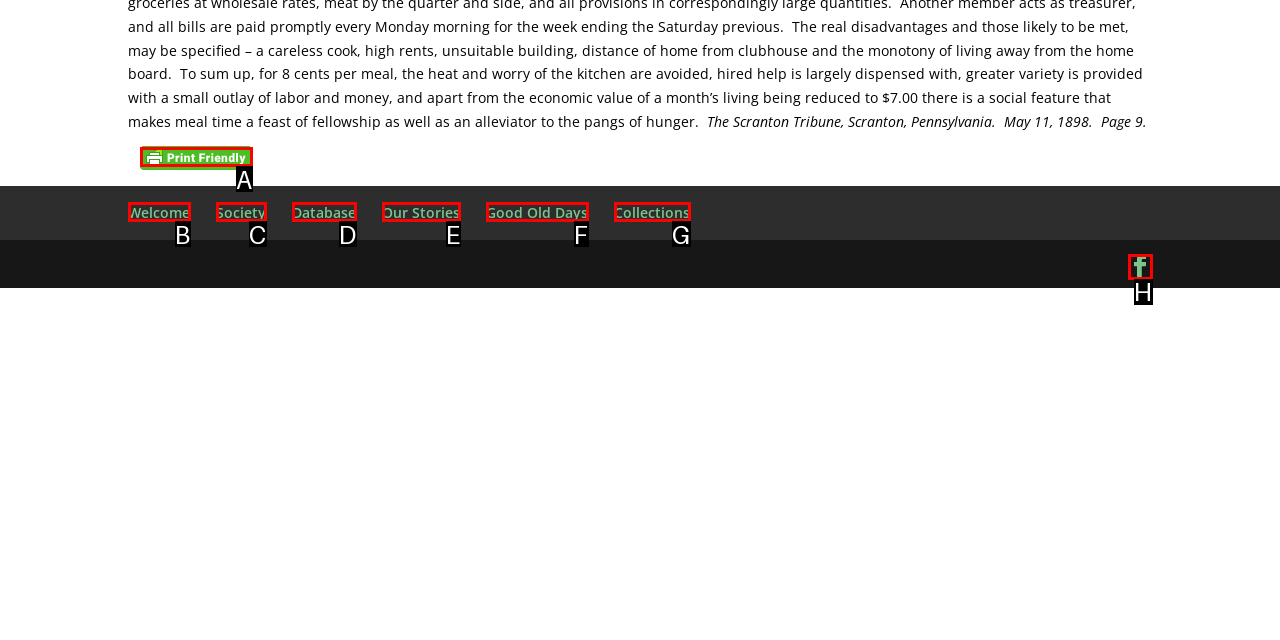Which option best describes: Society
Respond with the letter of the appropriate choice.

C